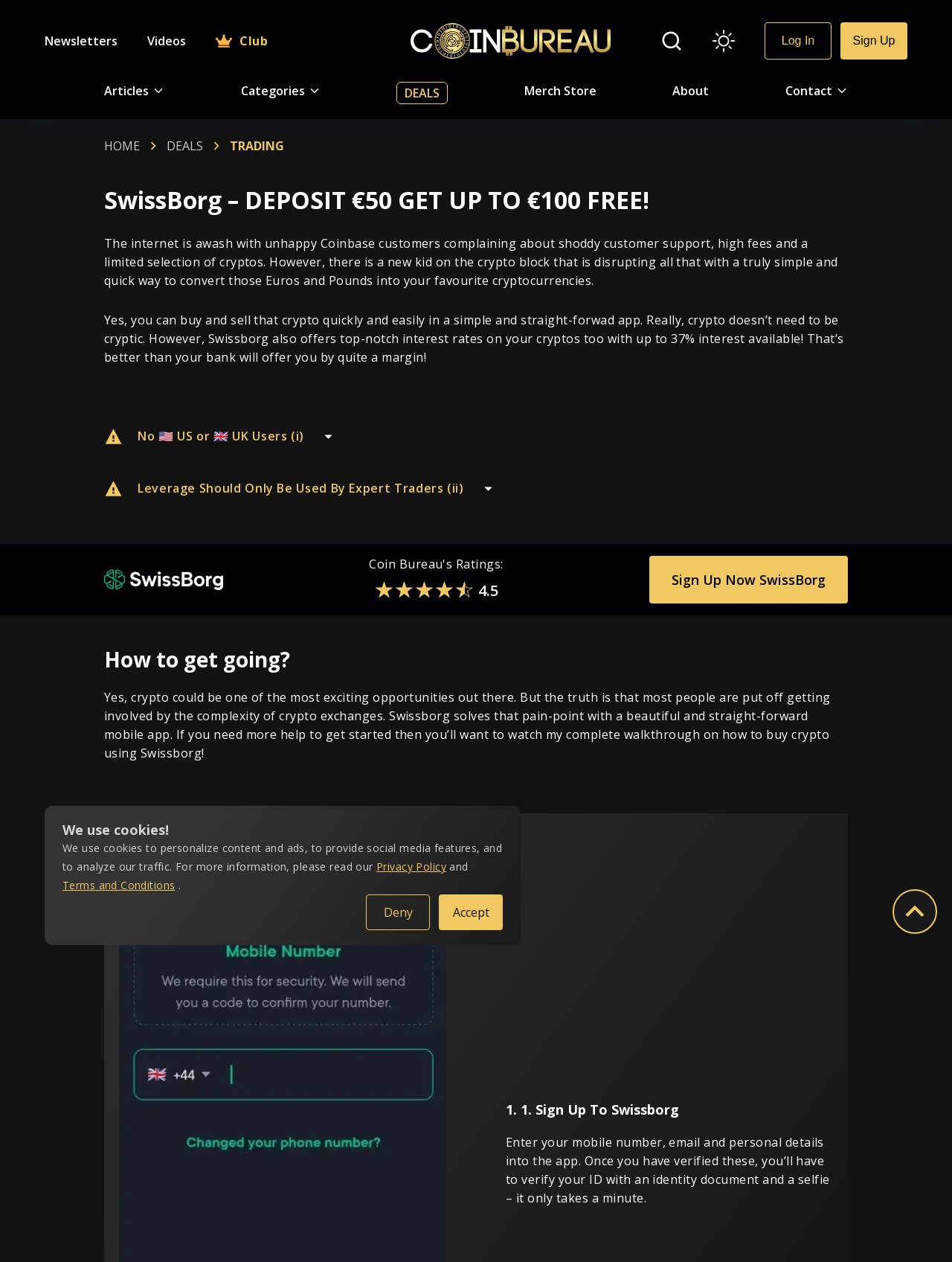Given the webpage screenshot, identify the bounding box of the UI element that matches this description: "Club".

[0.211, 0.012, 0.297, 0.053]